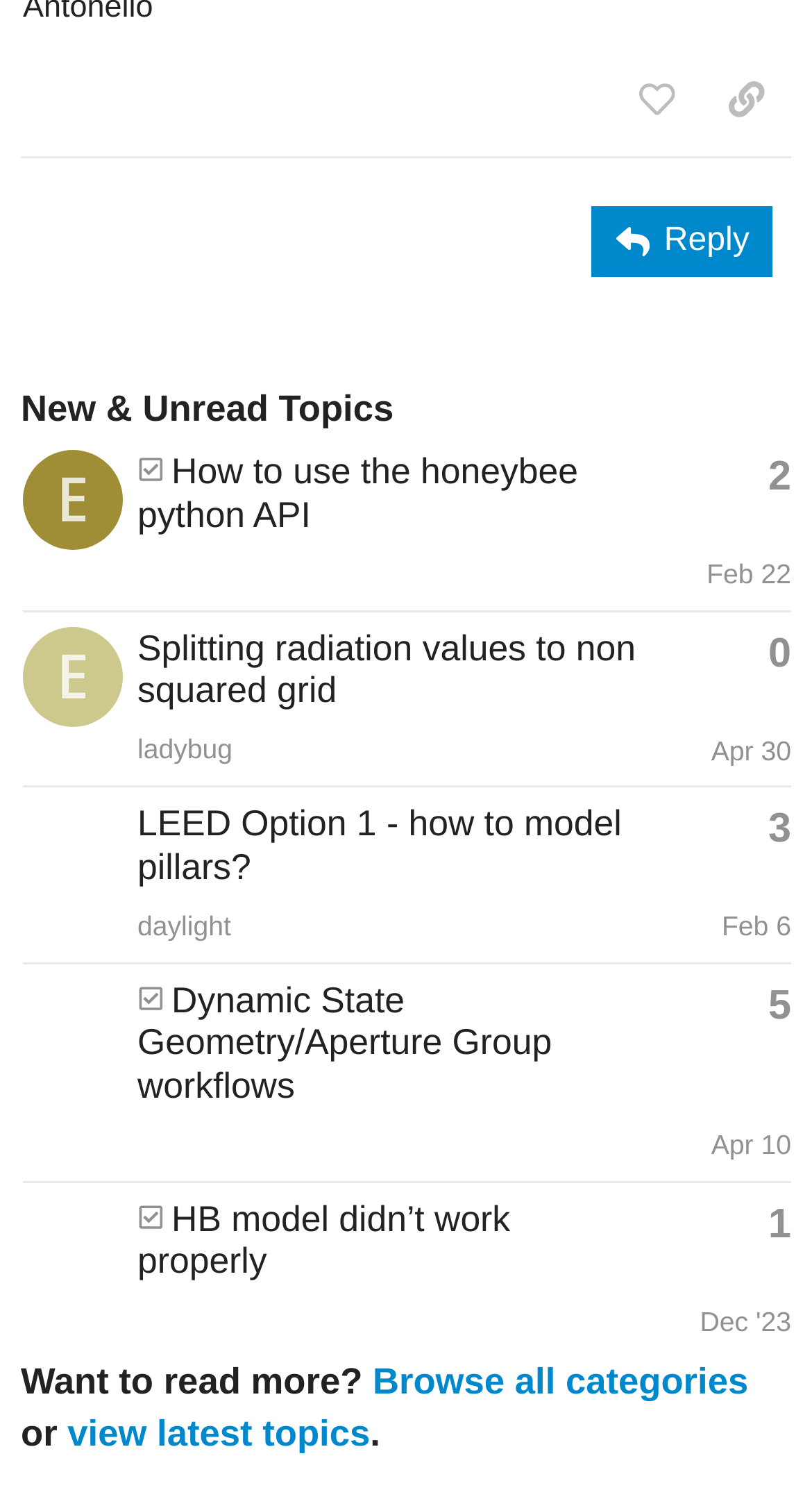Reply to the question below using a single word or brief phrase:
What is the category of the topic with the solution 'HB model didn’t work properly'?

Not specified